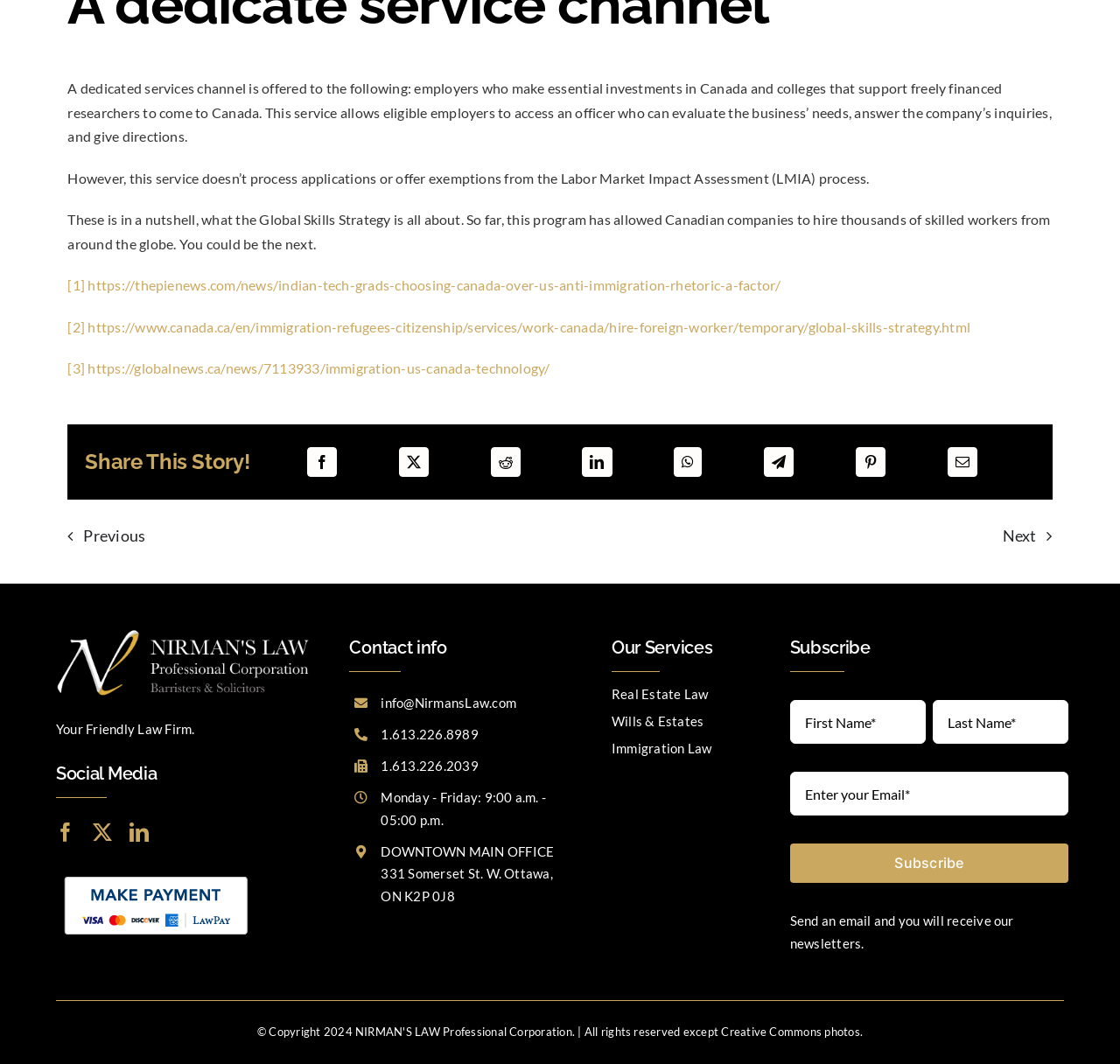Indicate the bounding box coordinates of the element that needs to be clicked to satisfy the following instruction: "Enter your email address to subscribe to the newsletter". The coordinates should be four float numbers between 0 and 1, i.e., [left, top, right, bottom].

[0.705, 0.725, 0.954, 0.766]